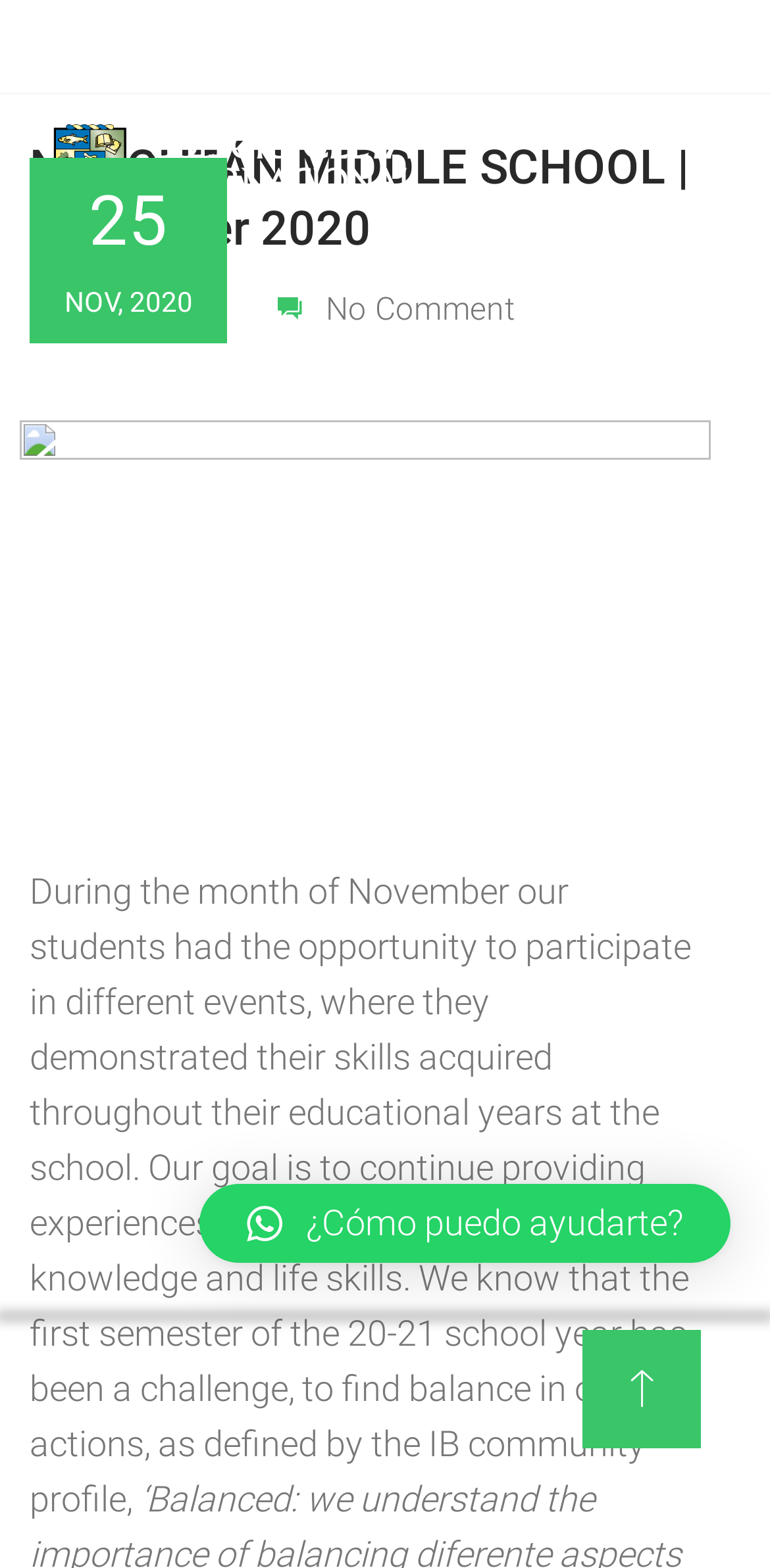Extract the bounding box coordinates for the UI element described as: "admin".

[0.154, 0.182, 0.314, 0.213]